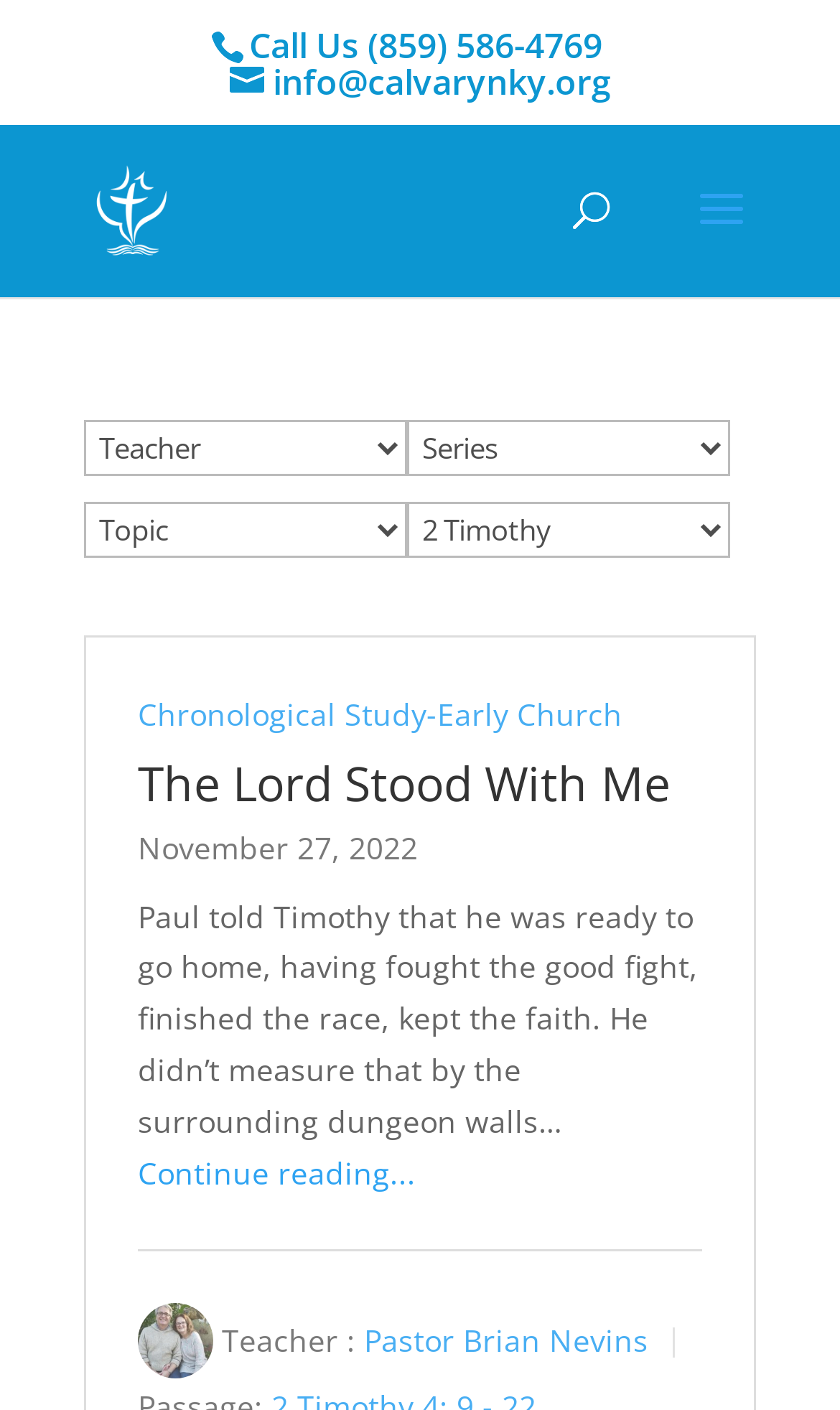Please determine the bounding box coordinates of the element's region to click in order to carry out the following instruction: "Read the sermon 'The Lord Stood With Me'". The coordinates should be four float numbers between 0 and 1, i.e., [left, top, right, bottom].

[0.164, 0.531, 0.797, 0.577]